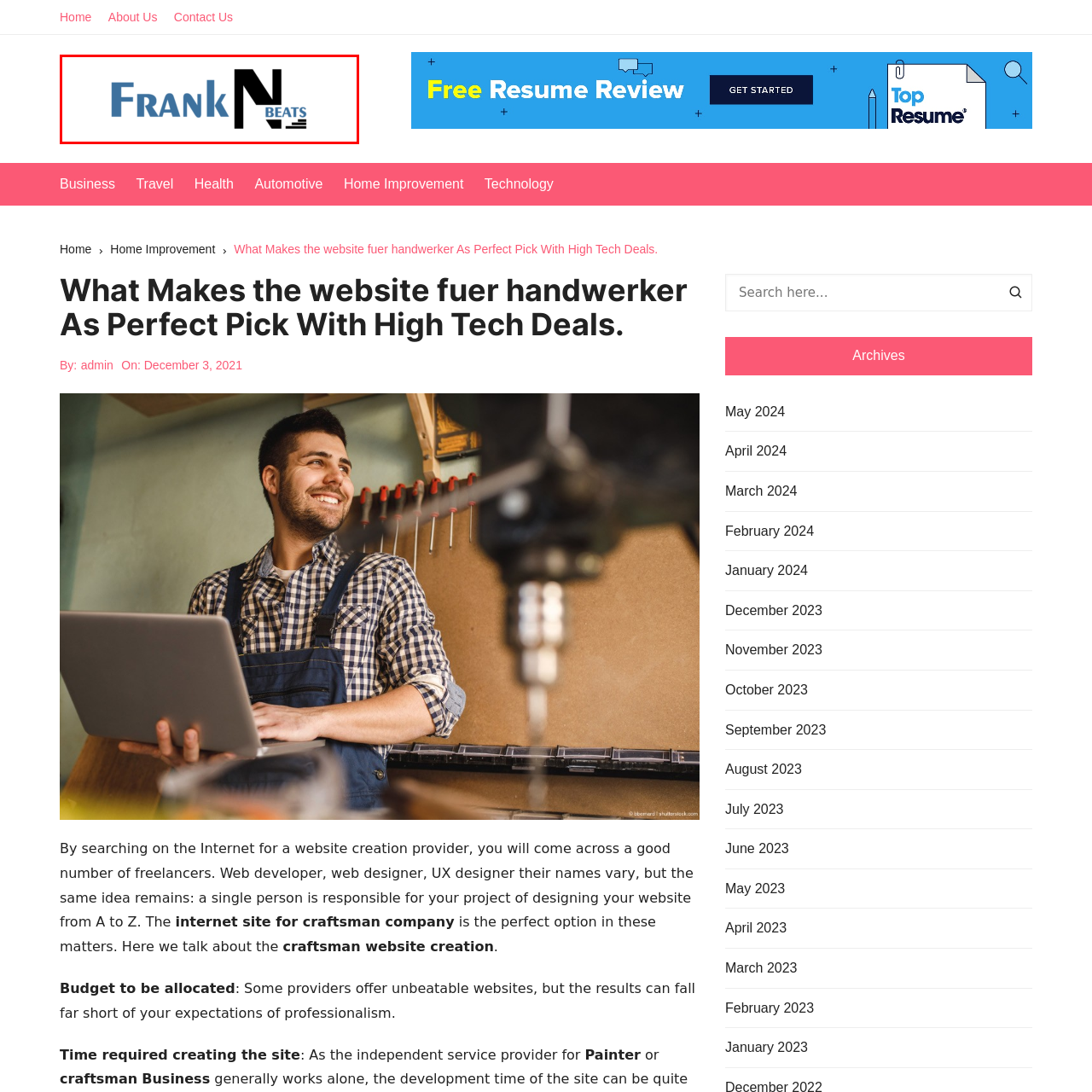What type of clients may be appealed to?
Concentrate on the image bordered by the red bounding box and offer a comprehensive response based on the image details.

Based on the logo design and the emphasis on high-quality music and innovation, it can be inferred that the brand 'Frank N Beats' may appeal to artists, producers, and music enthusiasts who value professional music production services.